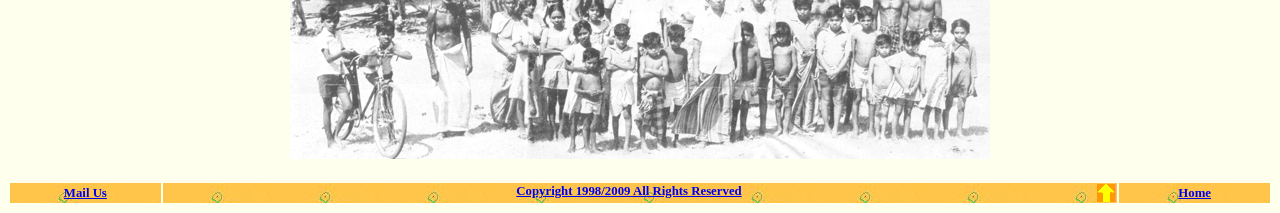What is the text of the last gridcell?
Based on the visual, give a brief answer using one word or a short phrase.

Home